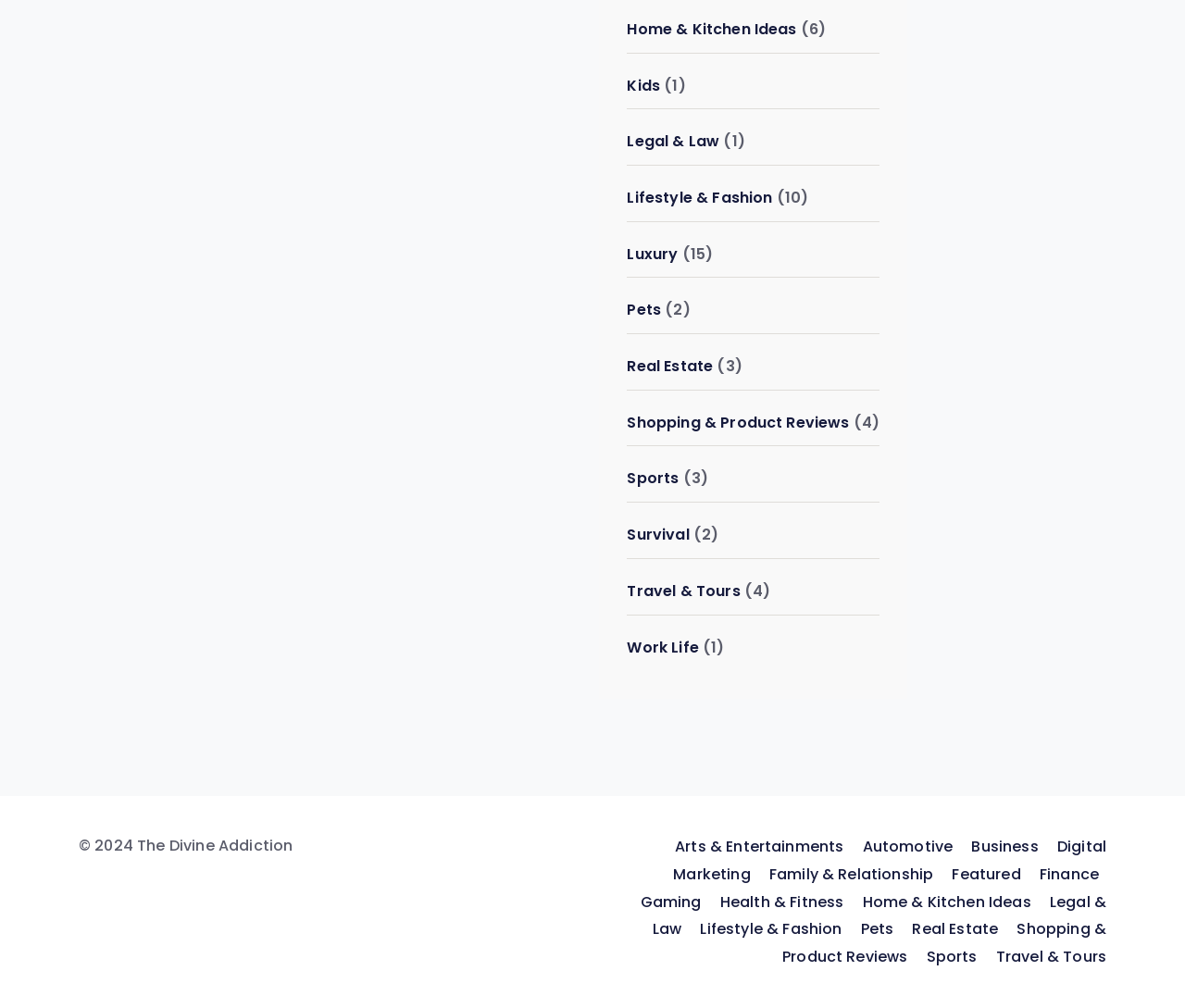How many categories are listed on the webpage?
Answer the question using a single word or phrase, according to the image.

24